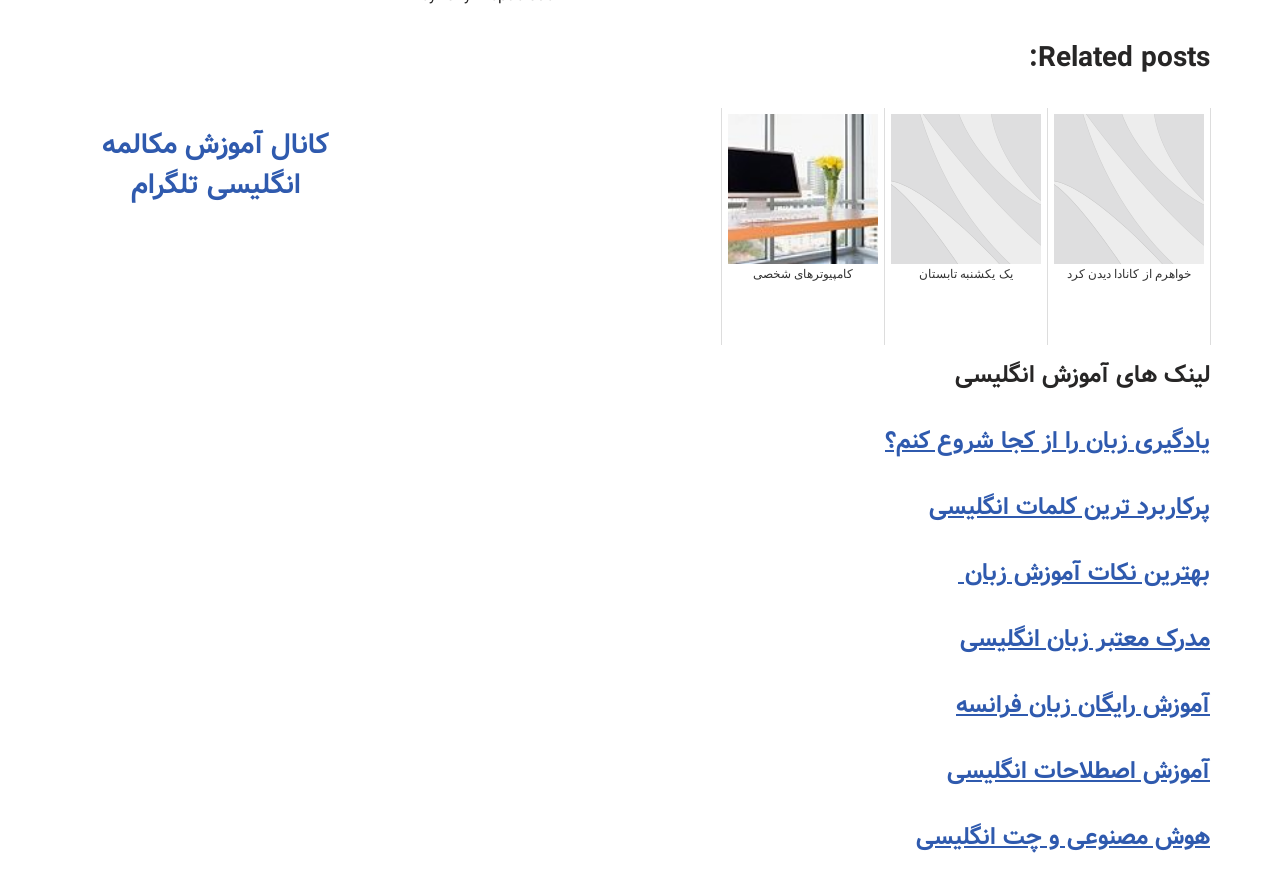Determine the bounding box coordinates for the clickable element to execute this instruction: "check directions to 7-Eleven". Provide the coordinates as four float numbers between 0 and 1, i.e., [left, top, right, bottom].

None